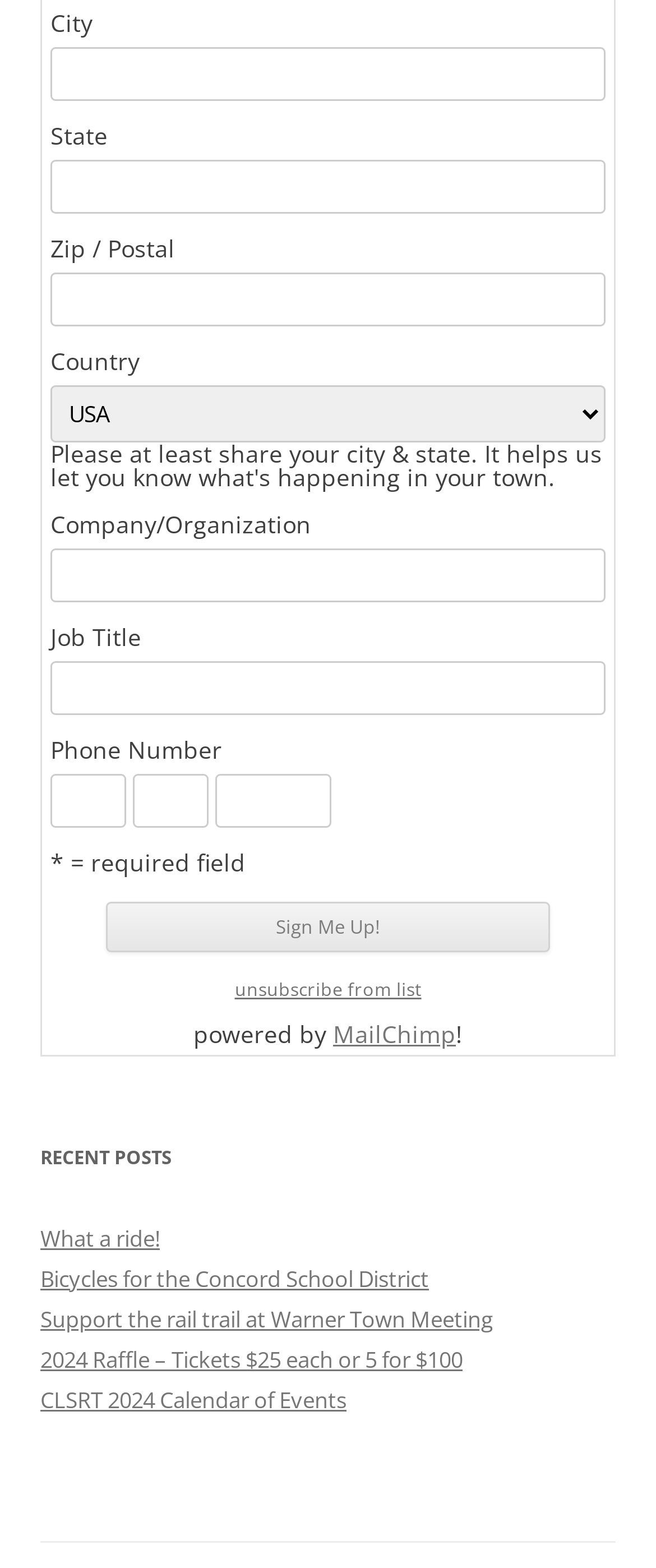What is the label of the first textbox?
Using the image as a reference, answer with just one word or a short phrase.

City